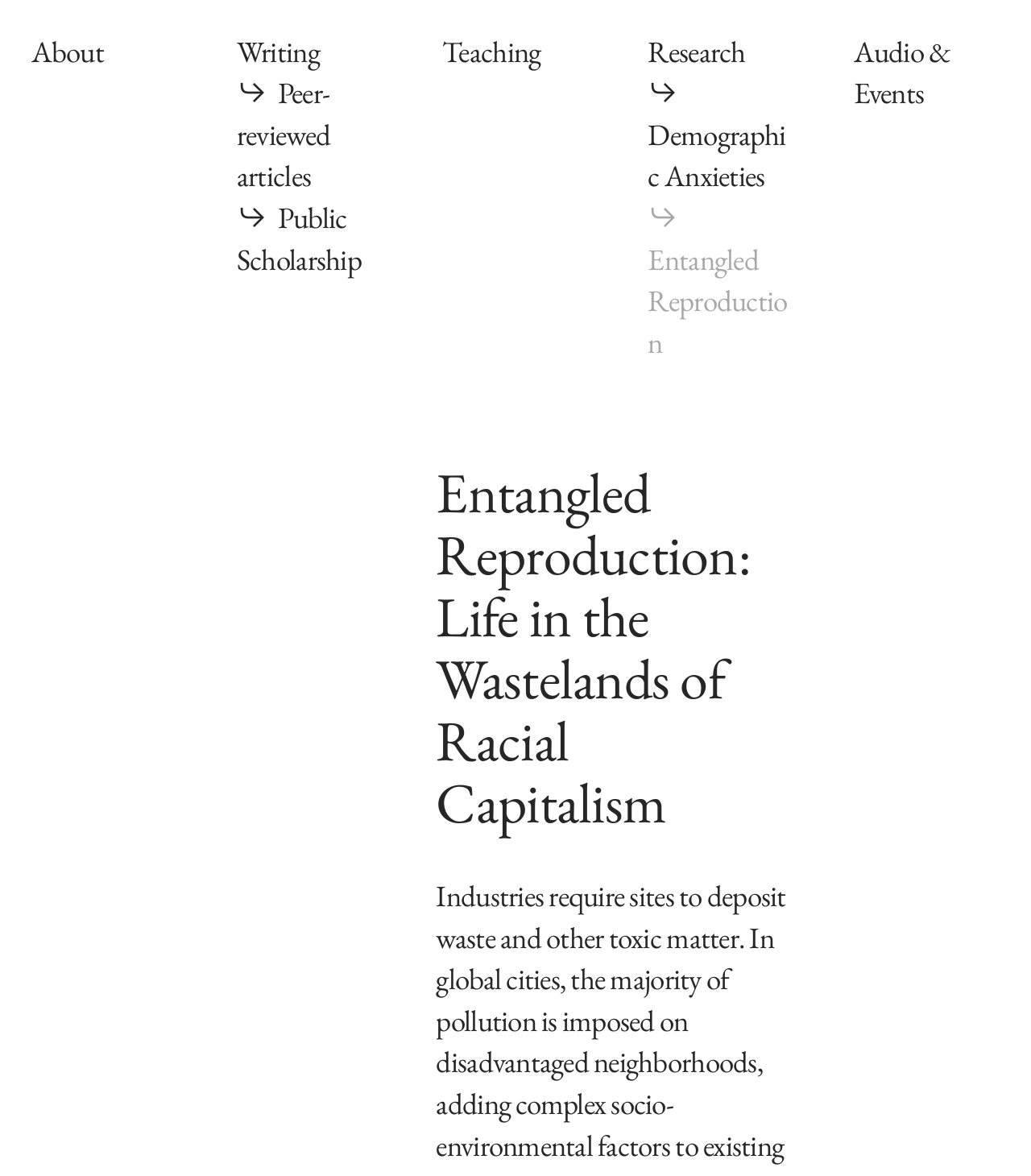Show the bounding box coordinates of the element that should be clicked to complete the task: "Enter email address".

None